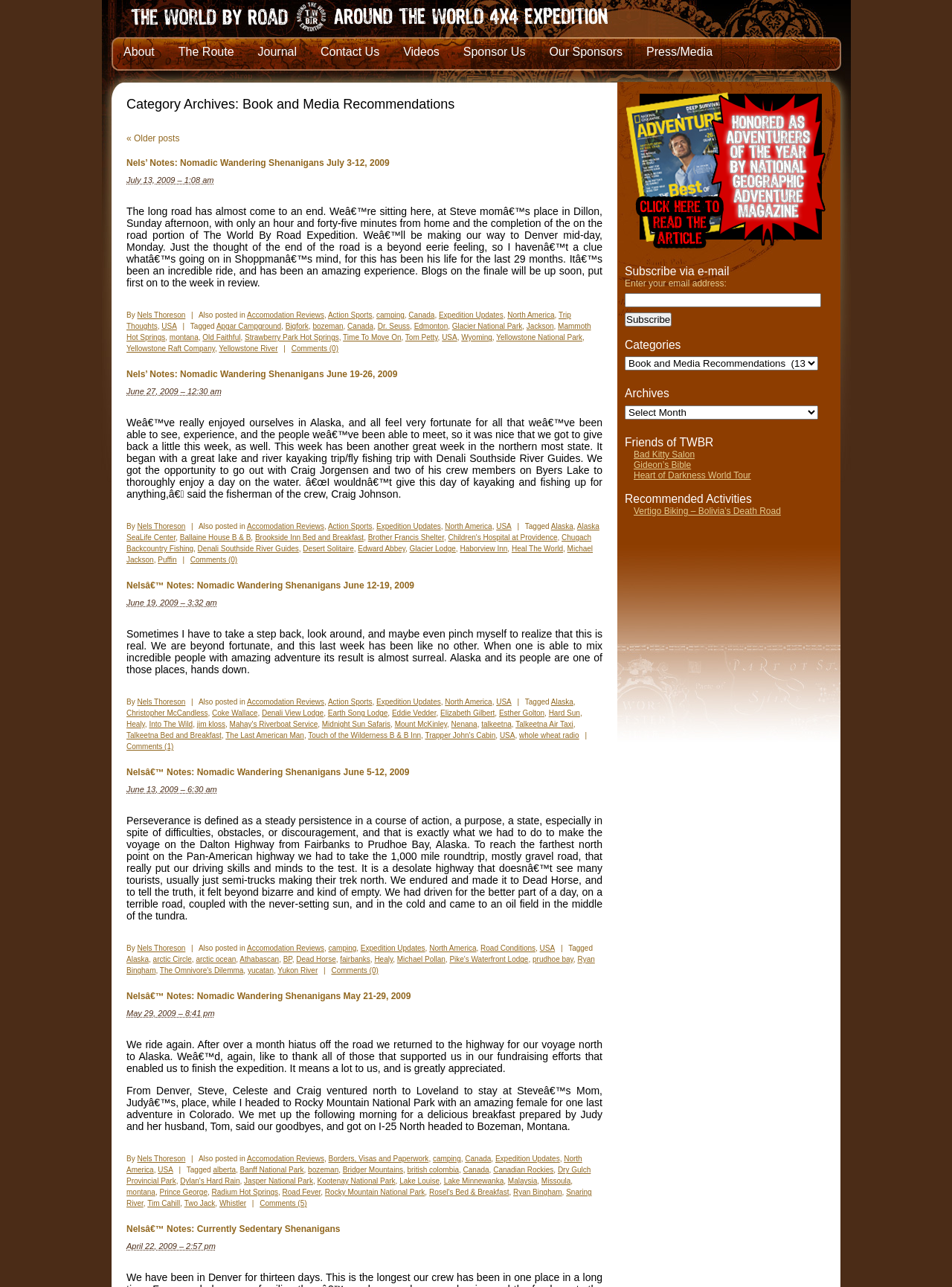Summarize the webpage in an elaborate manner.

The webpage is an archive of book and media recommendations from "The World By Road" expedition. At the top, there is a heading "The World By Road" followed by a row of links to different sections of the website, including "About", "The Route", "Journal", and others.

Below this, there is a heading "Category Archives: Book and Media Recommendations" followed by a link to older posts. The main content of the page consists of two blog posts, each with a heading, a link to the post, and a brief summary of the content.

The first post, "Nels’ Notes: Nomadic Wandering Shenanigans July 3-12, 2009", is about the end of the road portion of the expedition and the feelings of the team members. The post includes a brief summary of the experience and mentions that blogs on the finale will be up soon.

The second post, "Nels’ Notes: Nomadic Wandering Shenanigans June 19-26, 2009", is about the team's experience in Alaska, including a kayaking and fishing trip with Denali Southside River Guides. The post mentions the team's gratitude for the experience and the people they met.

Each post has a list of tags and categories, including "Accommodation Reviews", "Action Sports", "Expedition Updates", and others. There are also links to other related posts and a comment section at the bottom of each post.